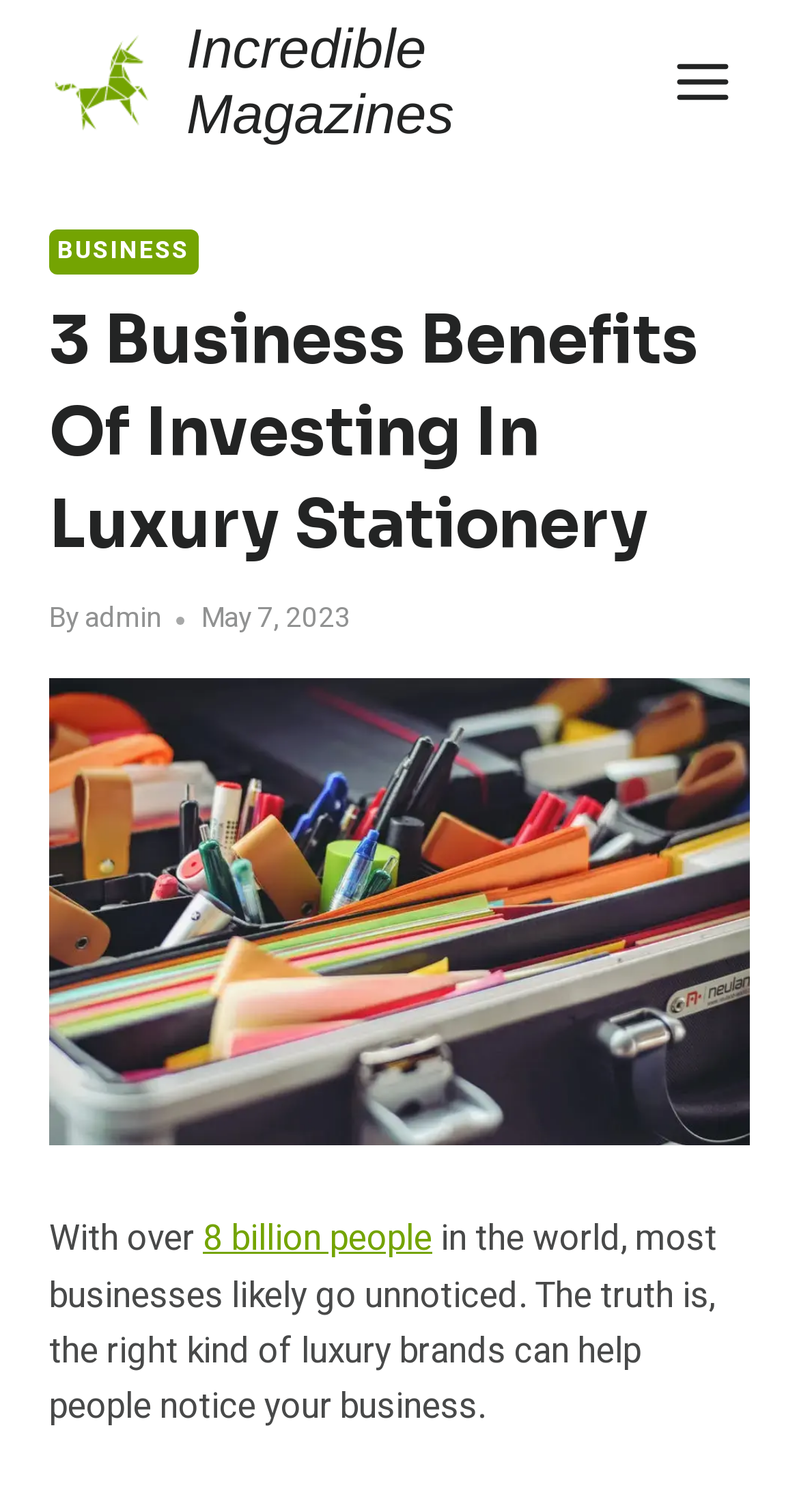Respond with a single word or phrase for the following question: 
What is the topic of the article?

Luxury Stationery